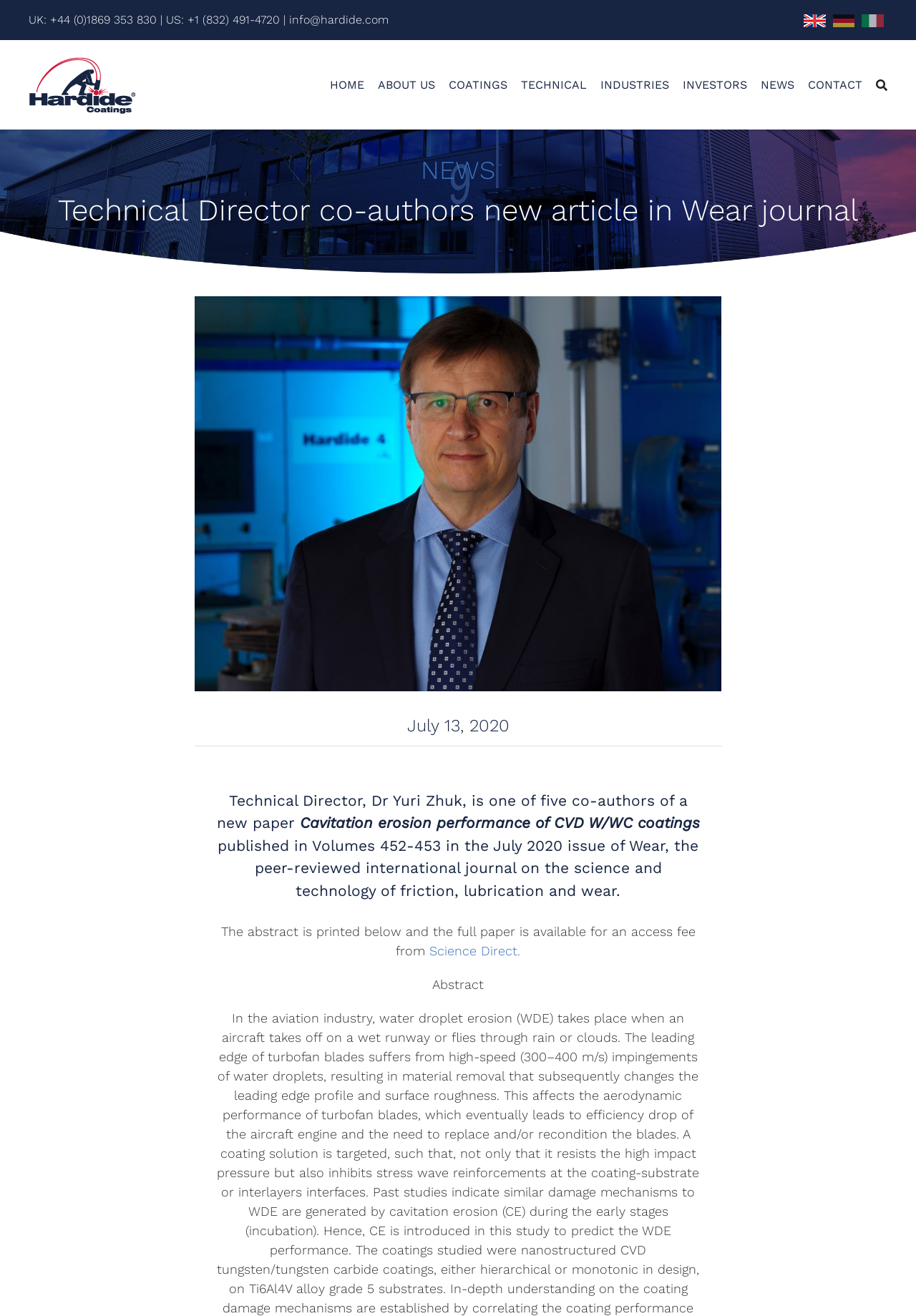Show the bounding box coordinates of the region that should be clicked to follow the instruction: "Contact Hardide via email."

[0.316, 0.01, 0.424, 0.02]